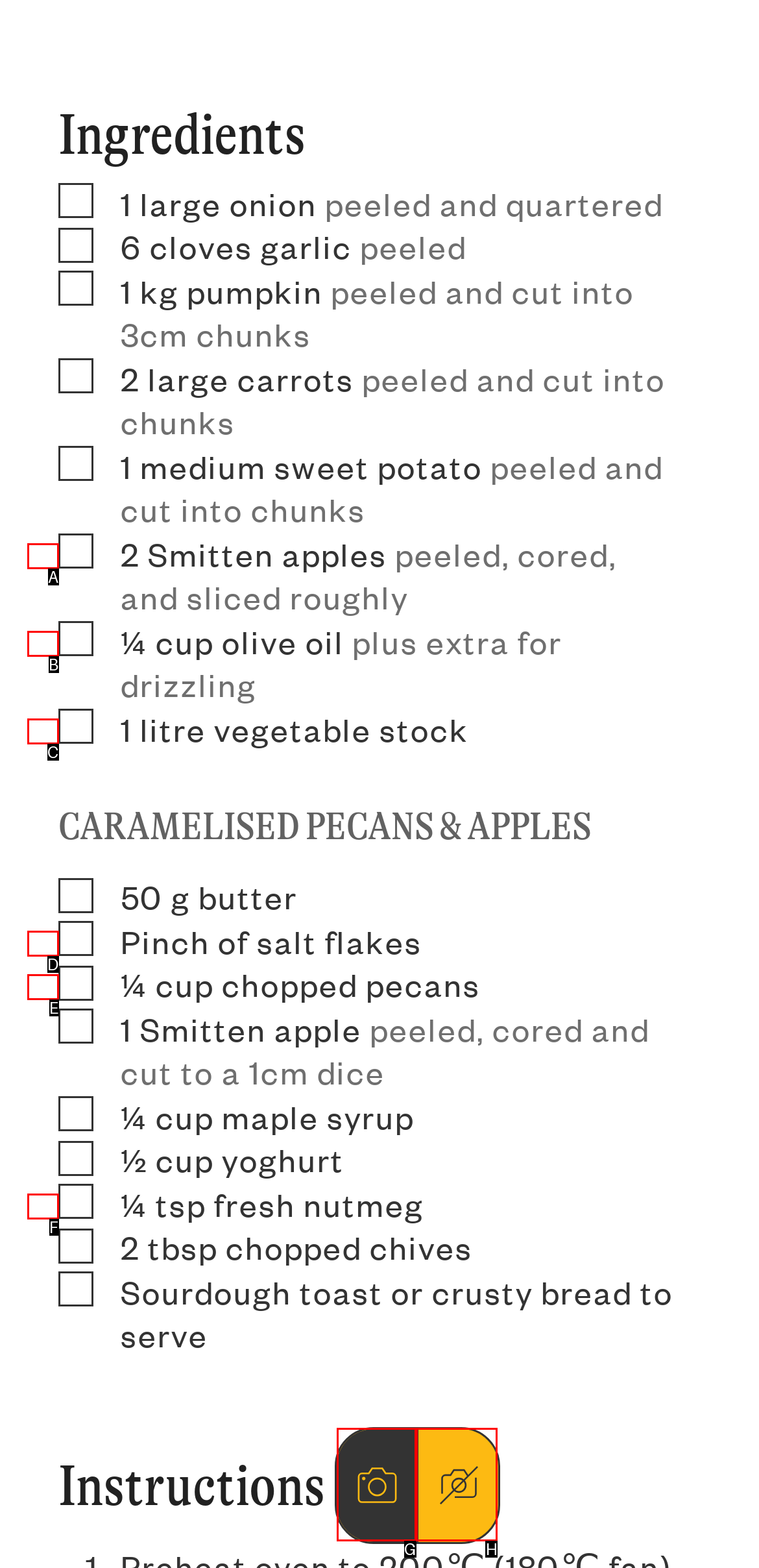Which option corresponds to the following element description: Fashion?
Please provide the letter of the correct choice.

None